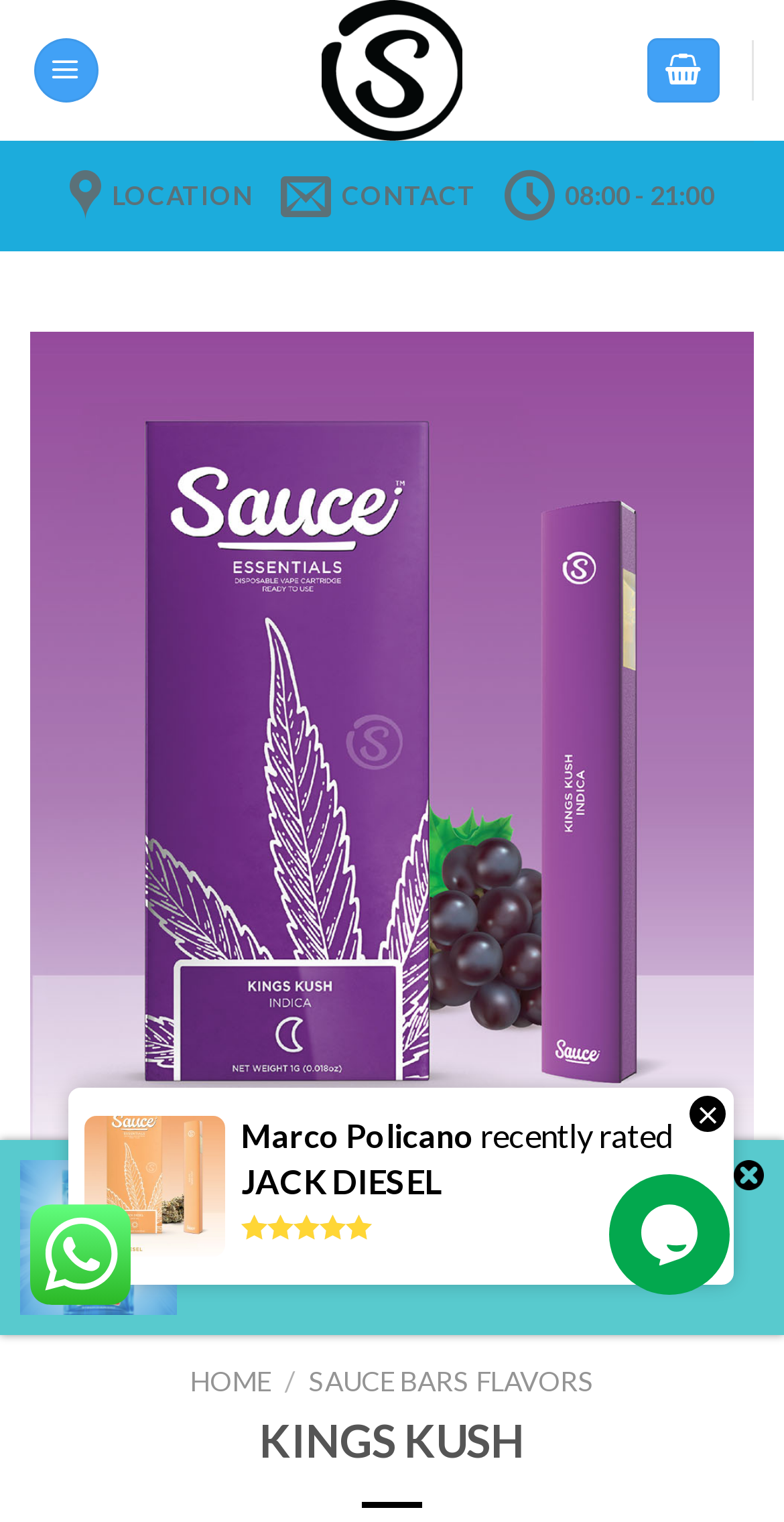Predict the bounding box coordinates of the area that should be clicked to accomplish the following instruction: "View 'KINGS KUSH' details". The bounding box coordinates should consist of four float numbers between 0 and 1, i.e., [left, top, right, bottom].

[0.038, 0.927, 0.962, 0.966]